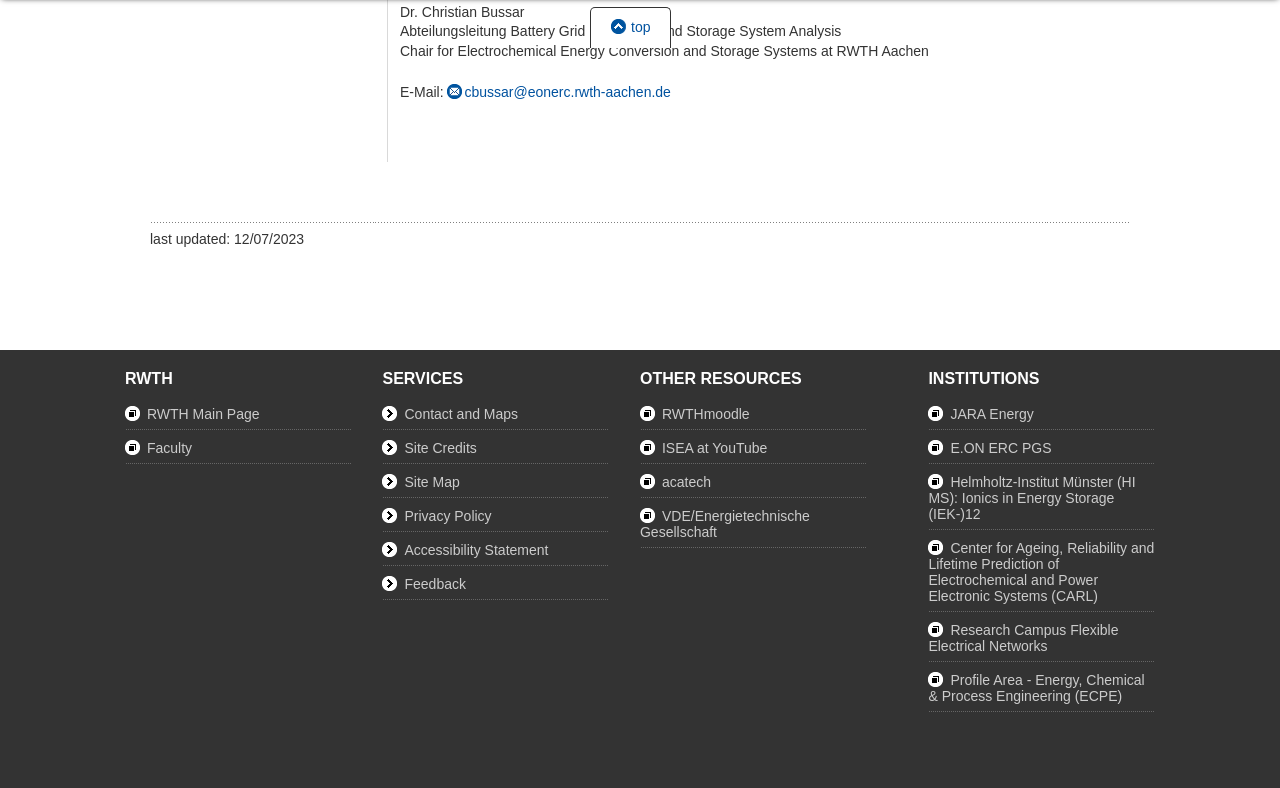Could you highlight the region that needs to be clicked to execute the instruction: "Access the Site Map"?

[0.299, 0.601, 0.359, 0.622]